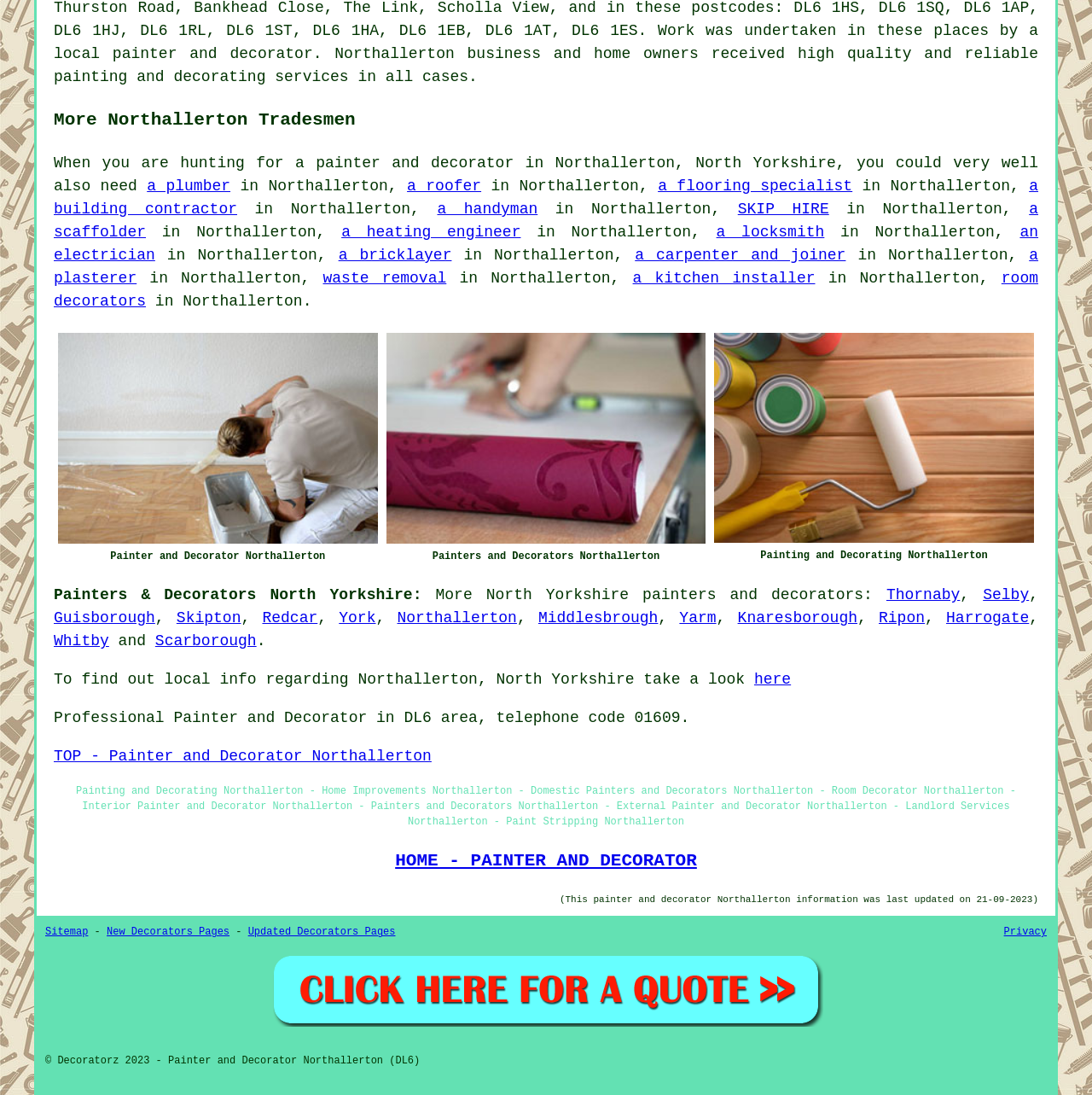Determine the bounding box coordinates of the element that should be clicked to execute the following command: "Click on 'here'".

[0.691, 0.613, 0.724, 0.628]